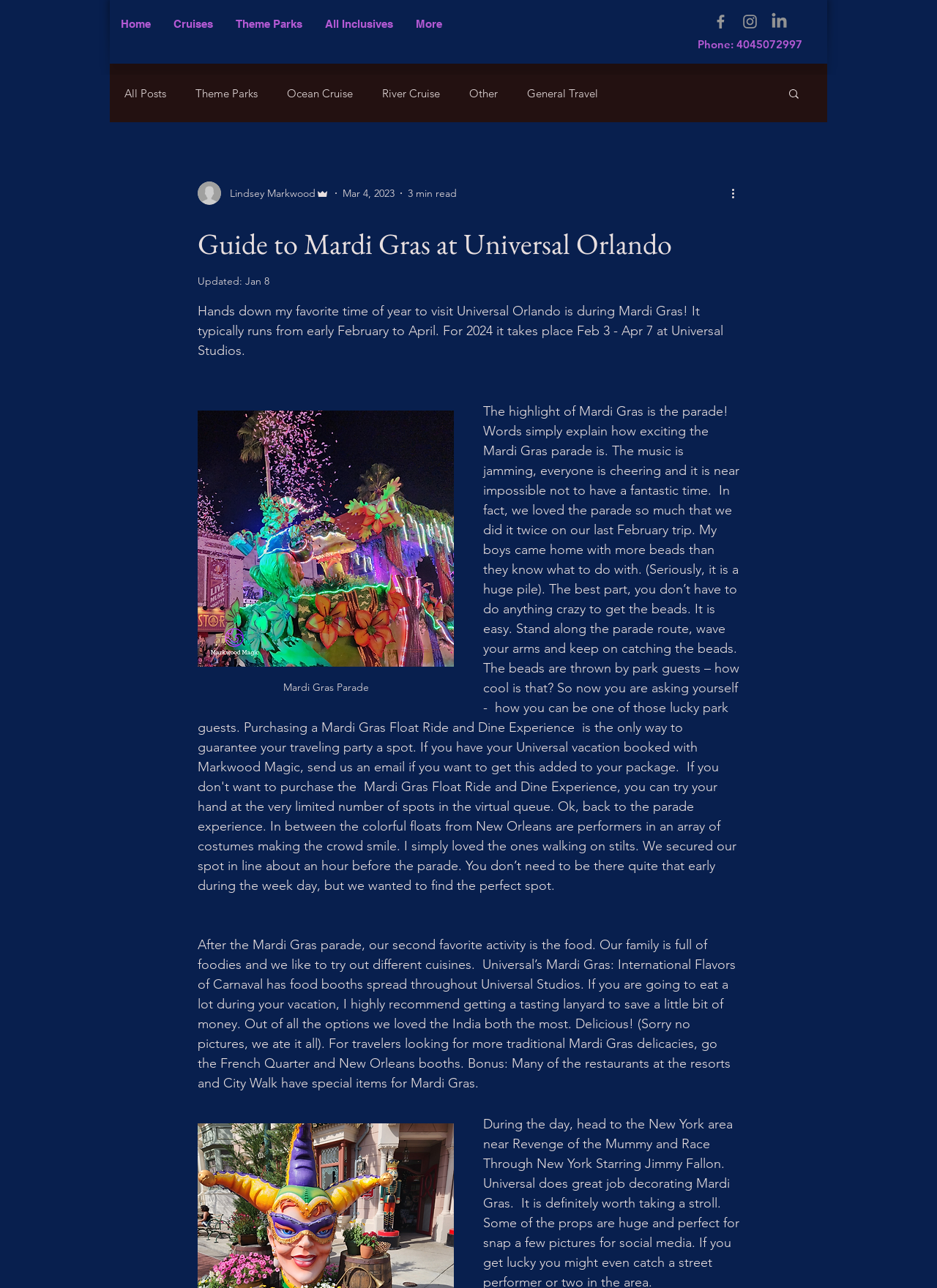Locate and extract the headline of this webpage.

Guide to Mardi Gras at Universal Orlando